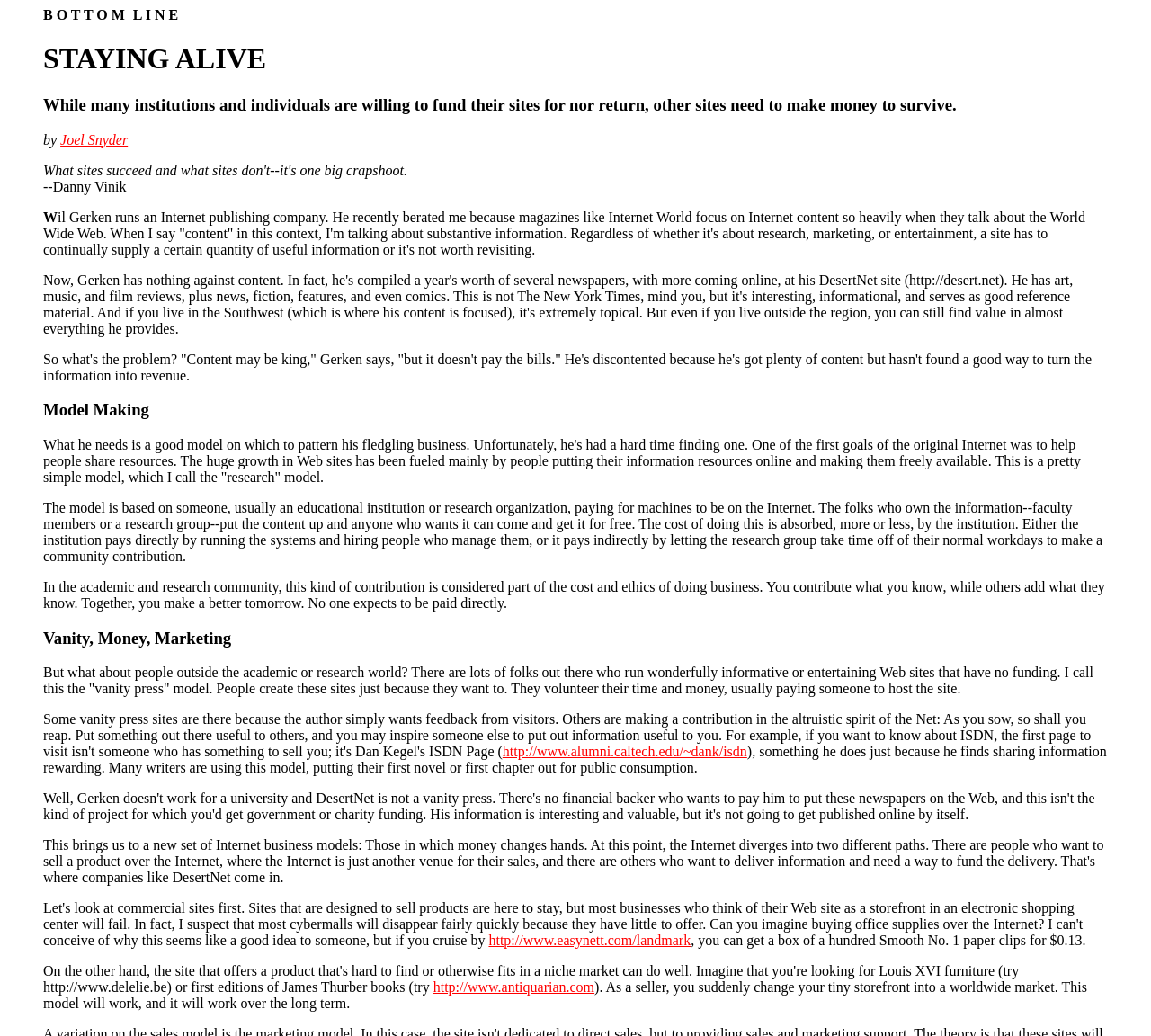Who is the author of the article?
Answer with a single word or phrase, using the screenshot for reference.

Joel Snyder